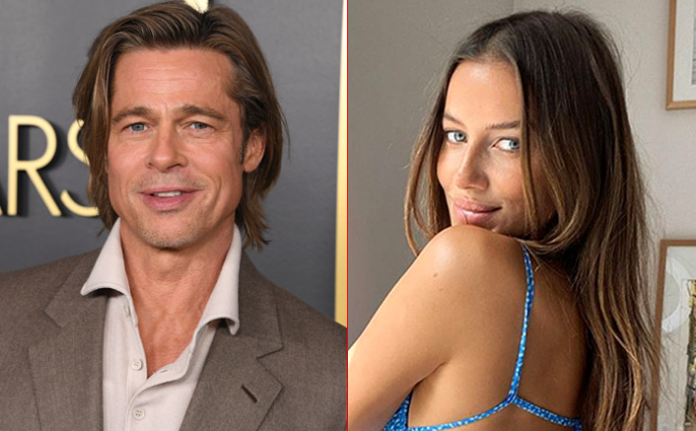Based on the image, give a detailed response to the question: What is the color of Nicole Poturalski's outfit?

According to the caption, Nicole Poturalski is seen in a candid pose, wearing a blue outfit that complements her natural beauty and relaxed demeanor, which suggests that the color of her outfit is blue.